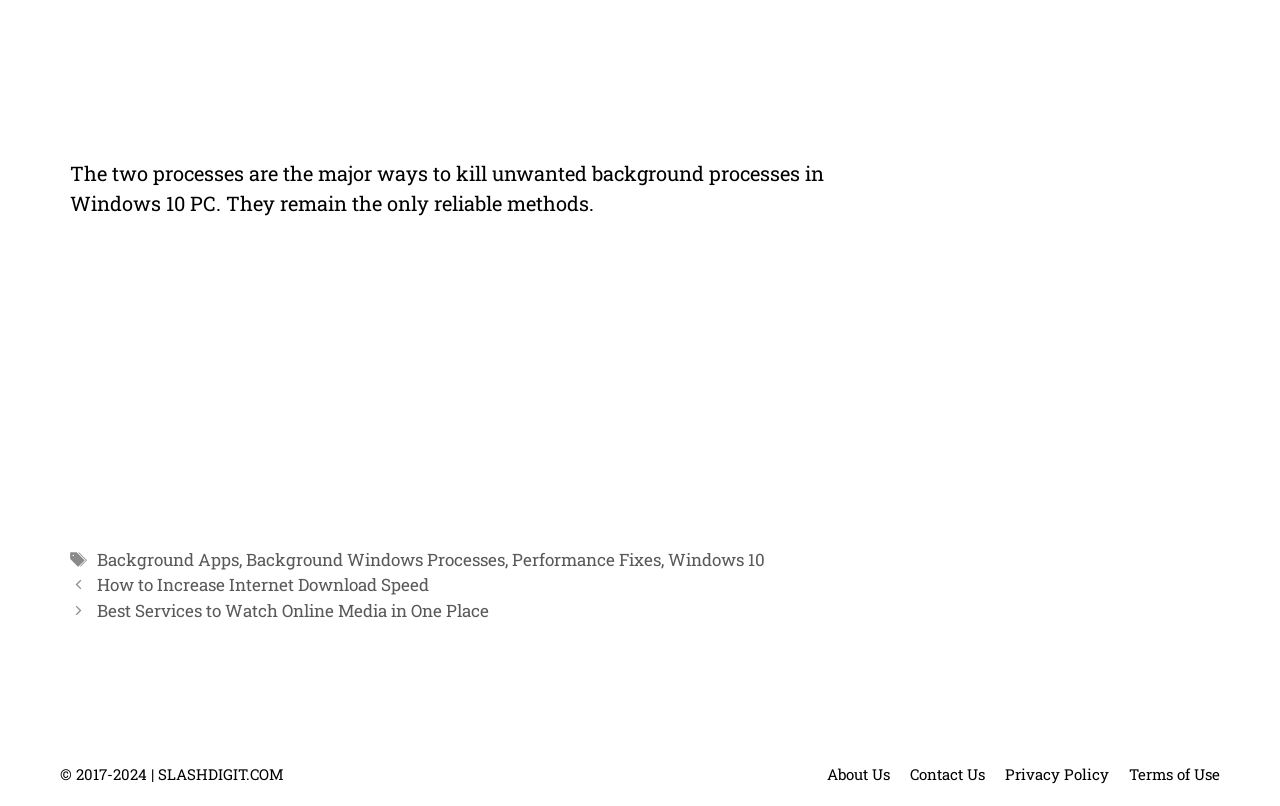Provide the bounding box coordinates of the section that needs to be clicked to accomplish the following instruction: "Click on the 'Background Apps' link."

[0.076, 0.679, 0.187, 0.708]